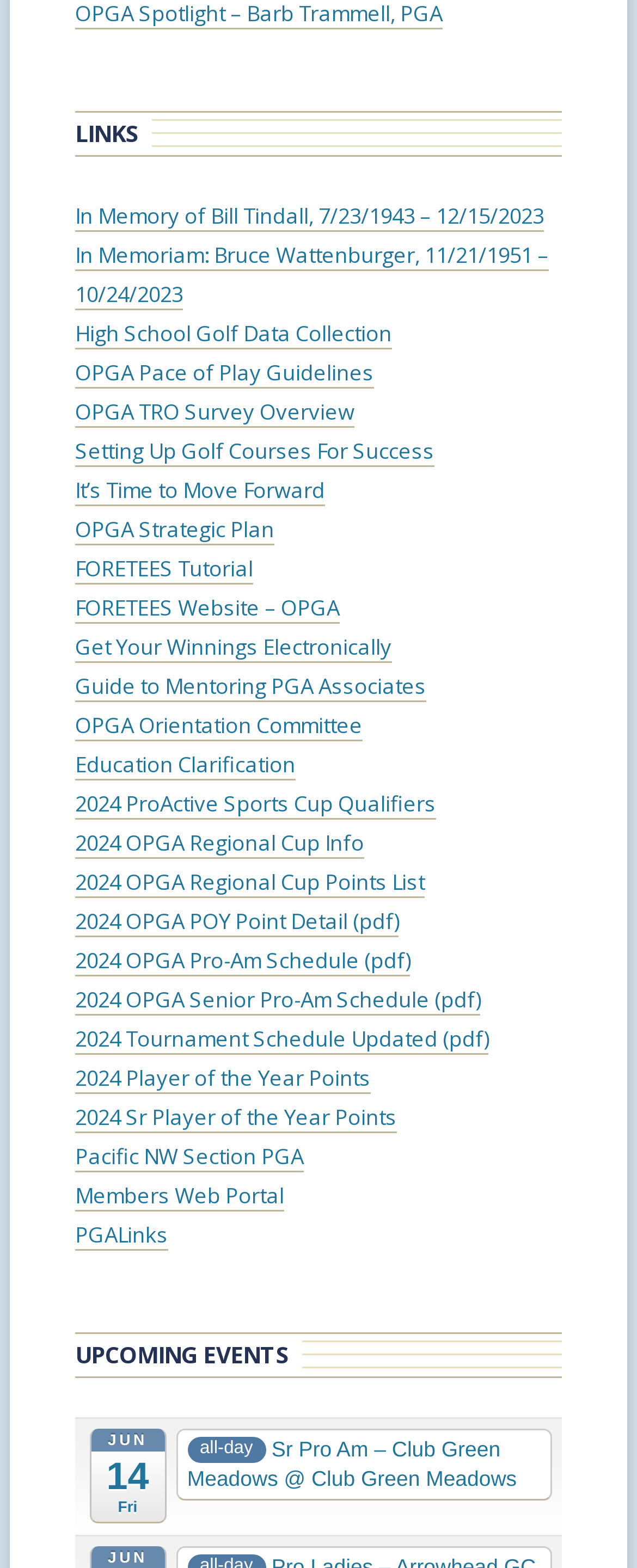Extract the bounding box coordinates for the described element: "Main Menu". The coordinates should be represented as four float numbers between 0 and 1: [left, top, right, bottom].

None